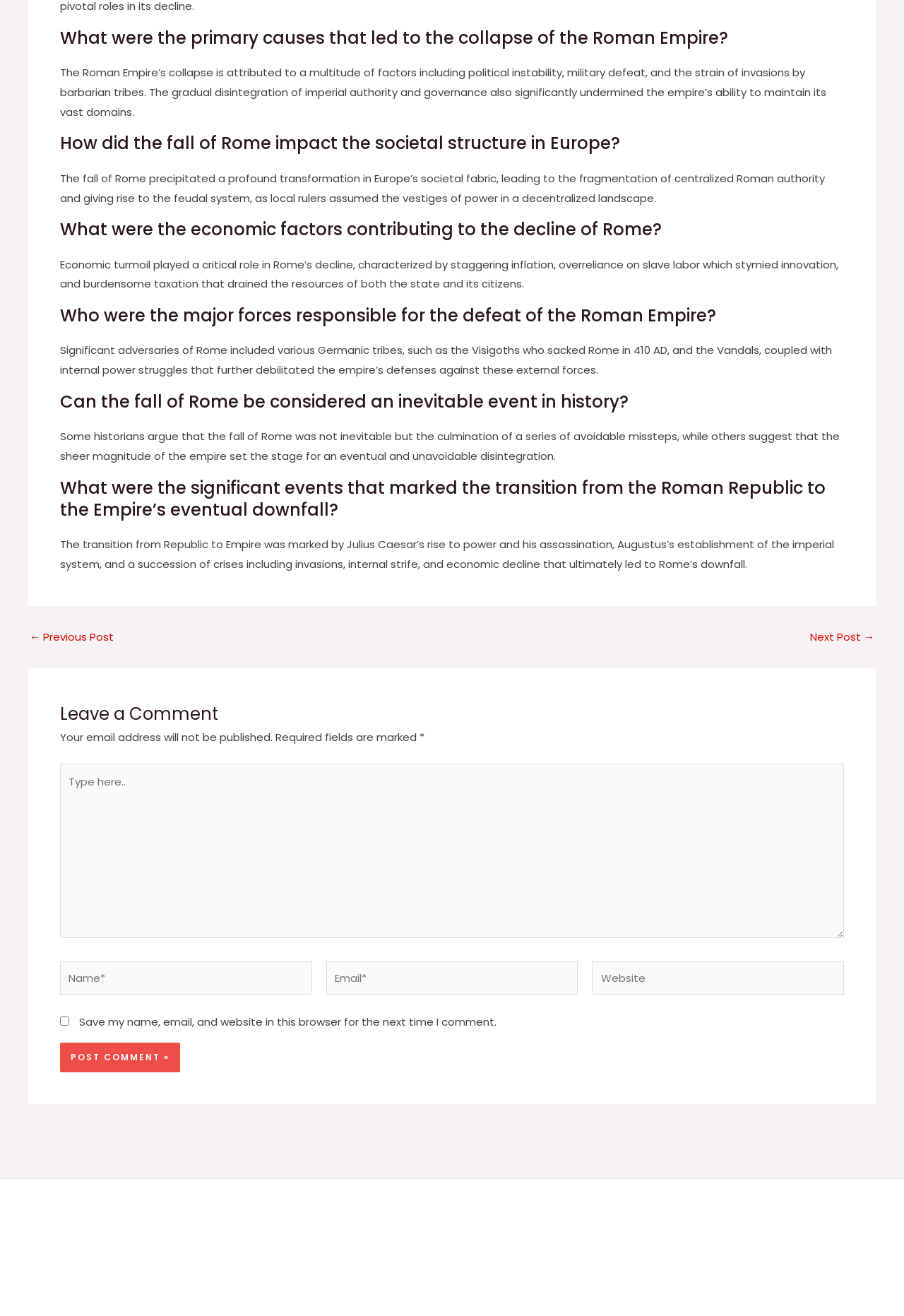Calculate the bounding box coordinates for the UI element based on the following description: "parent_node: Name* name="author" placeholder="Name*"". Ensure the coordinates are four float numbers between 0 and 1, i.e., [left, top, right, bottom].

[0.066, 0.73, 0.345, 0.756]